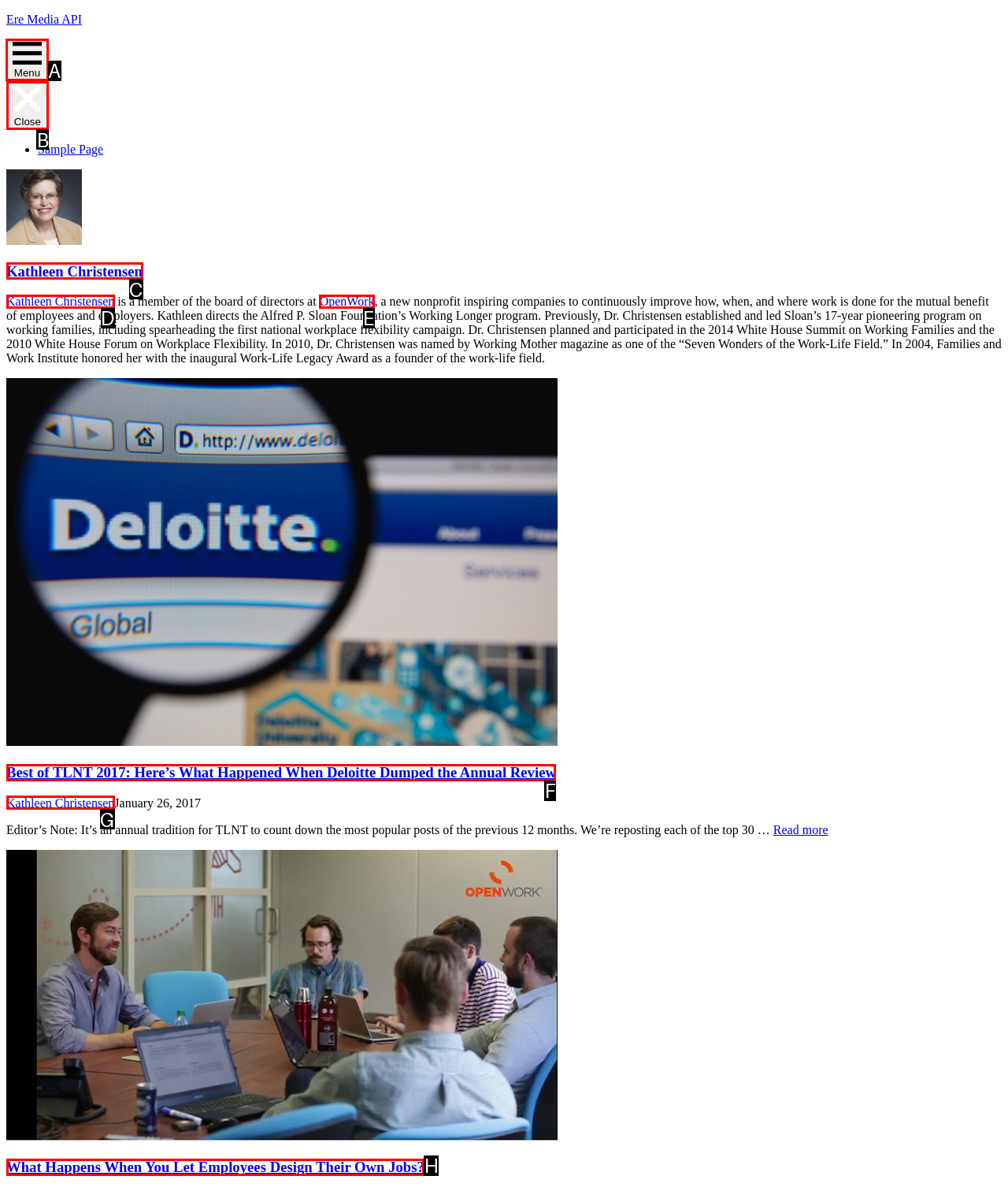Tell me which letter corresponds to the UI element that should be clicked to fulfill this instruction: Click the 'Menu' button
Answer using the letter of the chosen option directly.

A